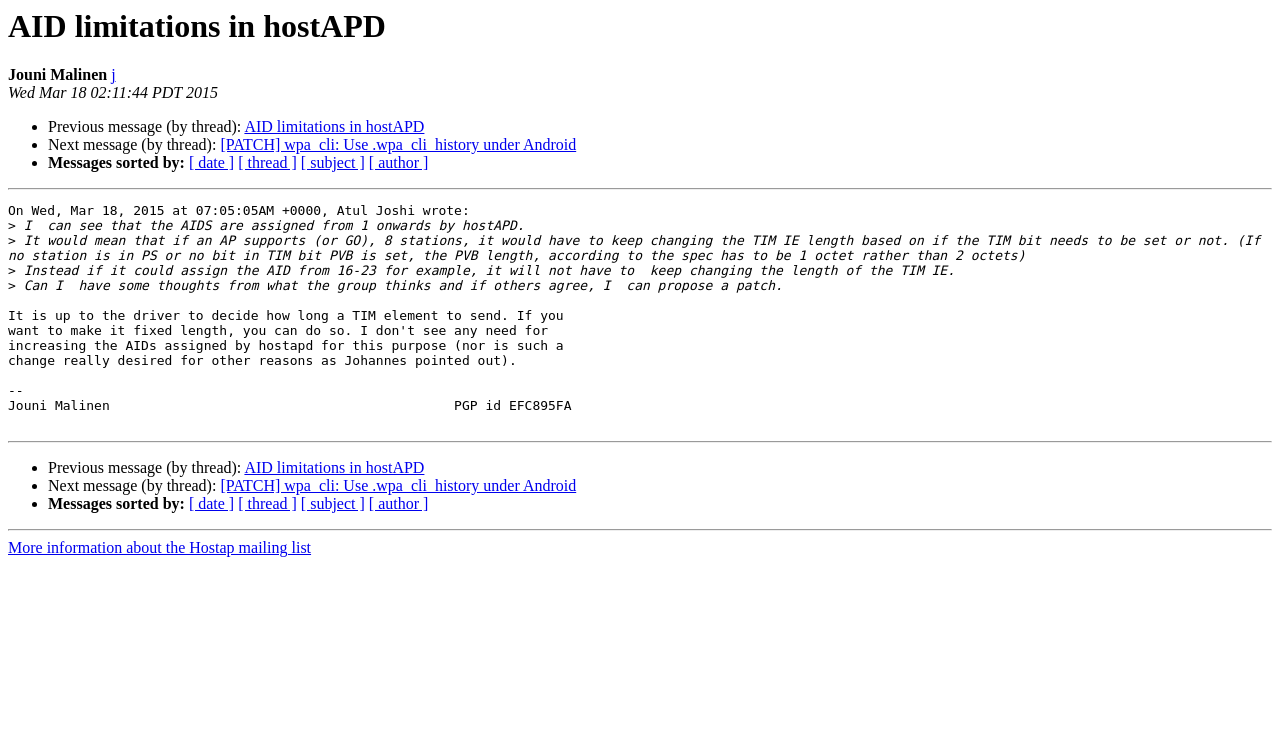Identify the bounding box coordinates of the clickable section necessary to follow the following instruction: "View more information about the Hostap mailing list". The coordinates should be presented as four float numbers from 0 to 1, i.e., [left, top, right, bottom].

[0.006, 0.715, 0.243, 0.738]